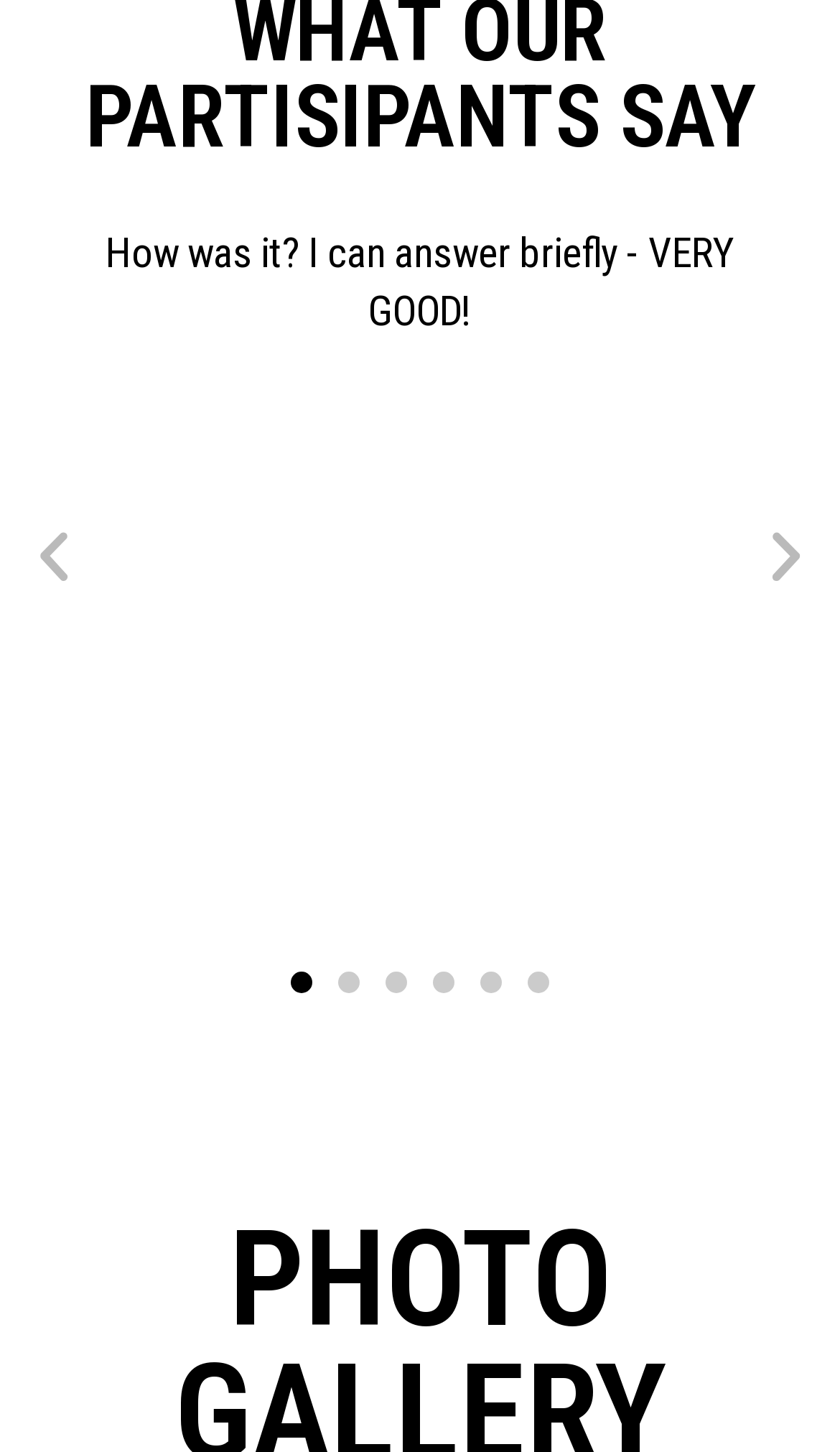Use the information in the screenshot to answer the question comprehensively: How many slides are there?

I counted the number of 'Go to slide X' buttons, where X ranges from 1 to 6, to determine the total number of slides.